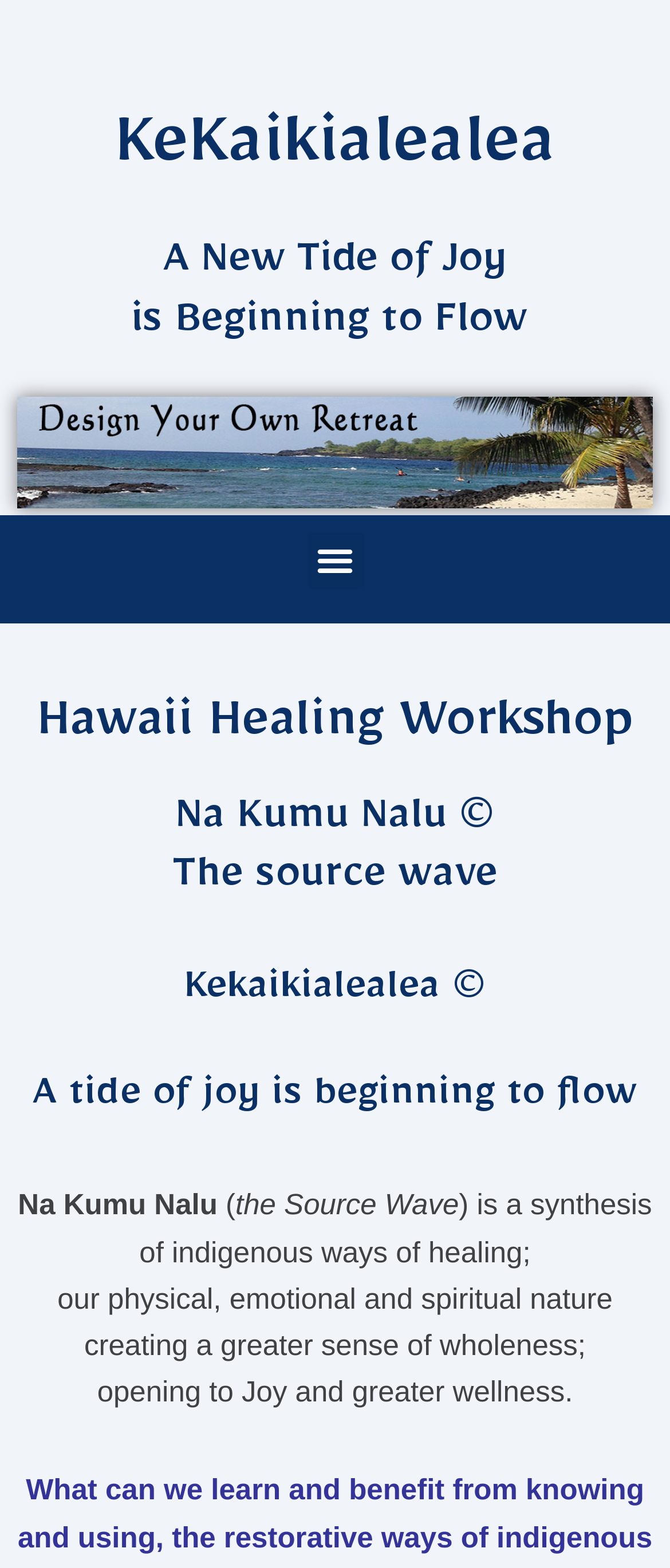Provide a single word or phrase to answer the given question: 
What is the name of the workshop?

Hawaii Healing Workshop